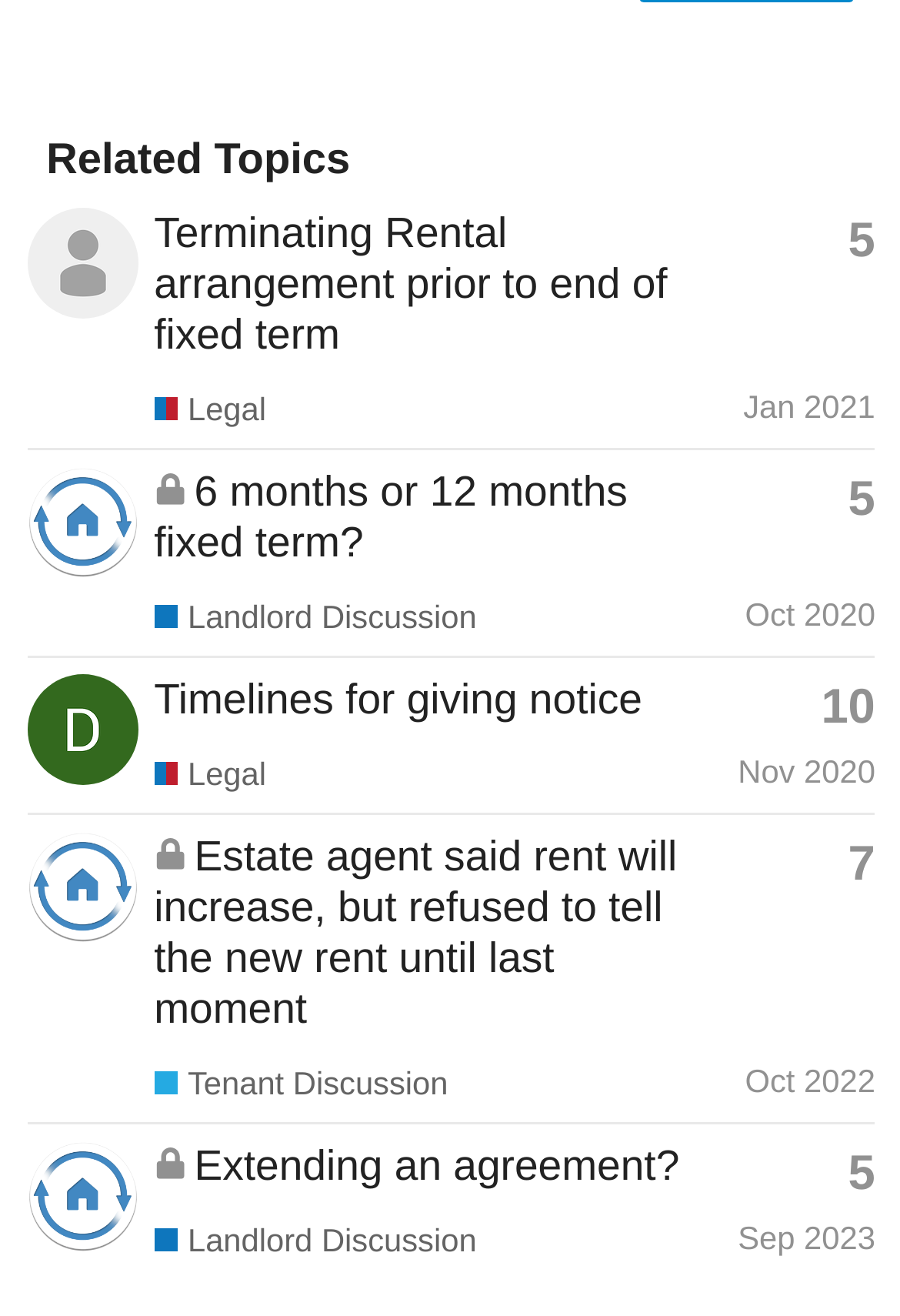Pinpoint the bounding box coordinates of the clickable element to carry out the following instruction: "View topic 'Extending an agreement?'."

[0.029, 0.853, 0.973, 0.971]